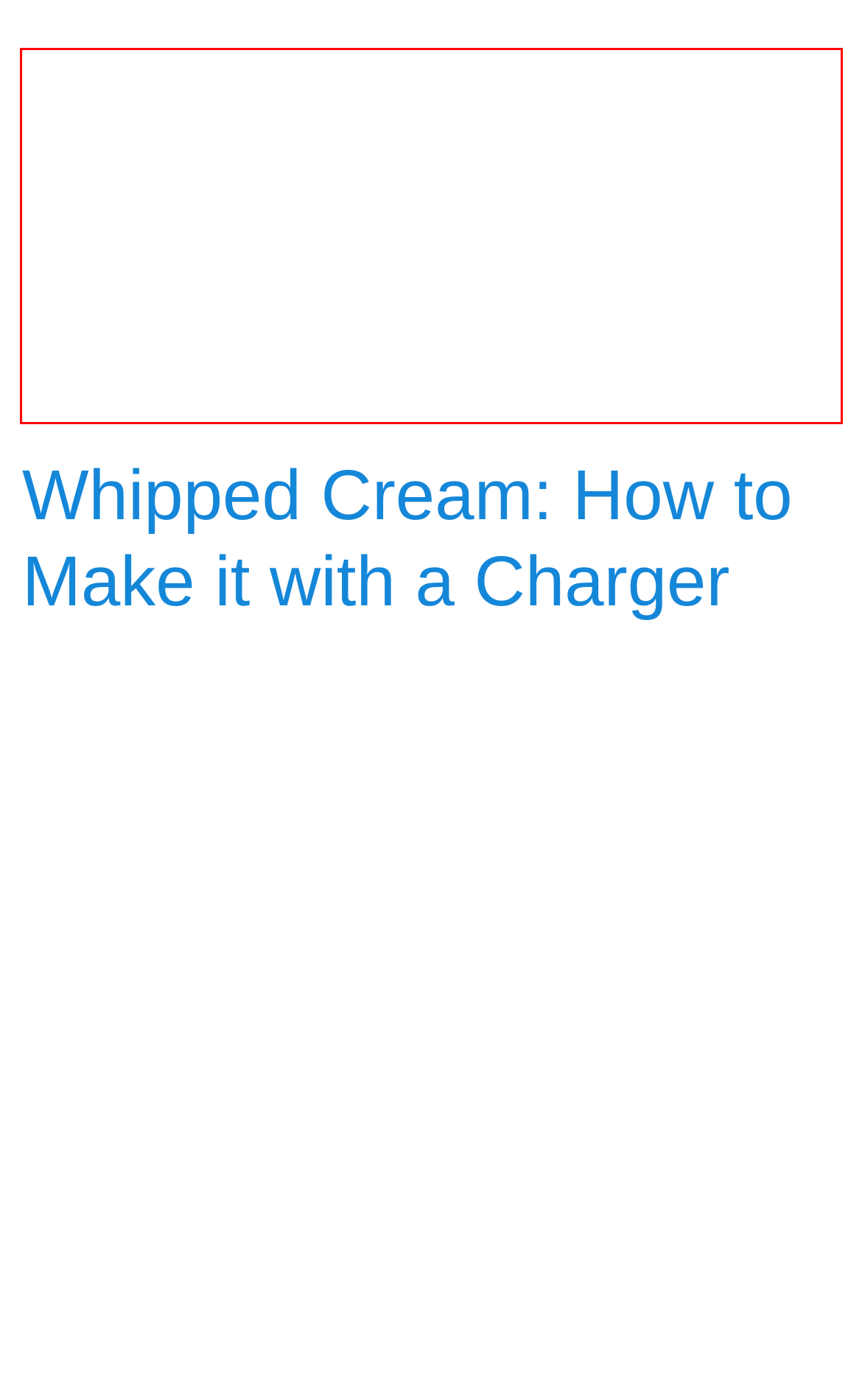Given the screenshot of the webpage, identify the red bounding box, and recognize the text content inside that red bounding box.

Introduction A cream charger is a device that is used together with a cream dispenser to create a perfectly whipped and smooth cream. This means no mess or fuss. It consists of a small gas cartridge containing nitrous oxide that loads the bulb inside the cream dispenser. Apart from being used for commercial use, professional-grade […]